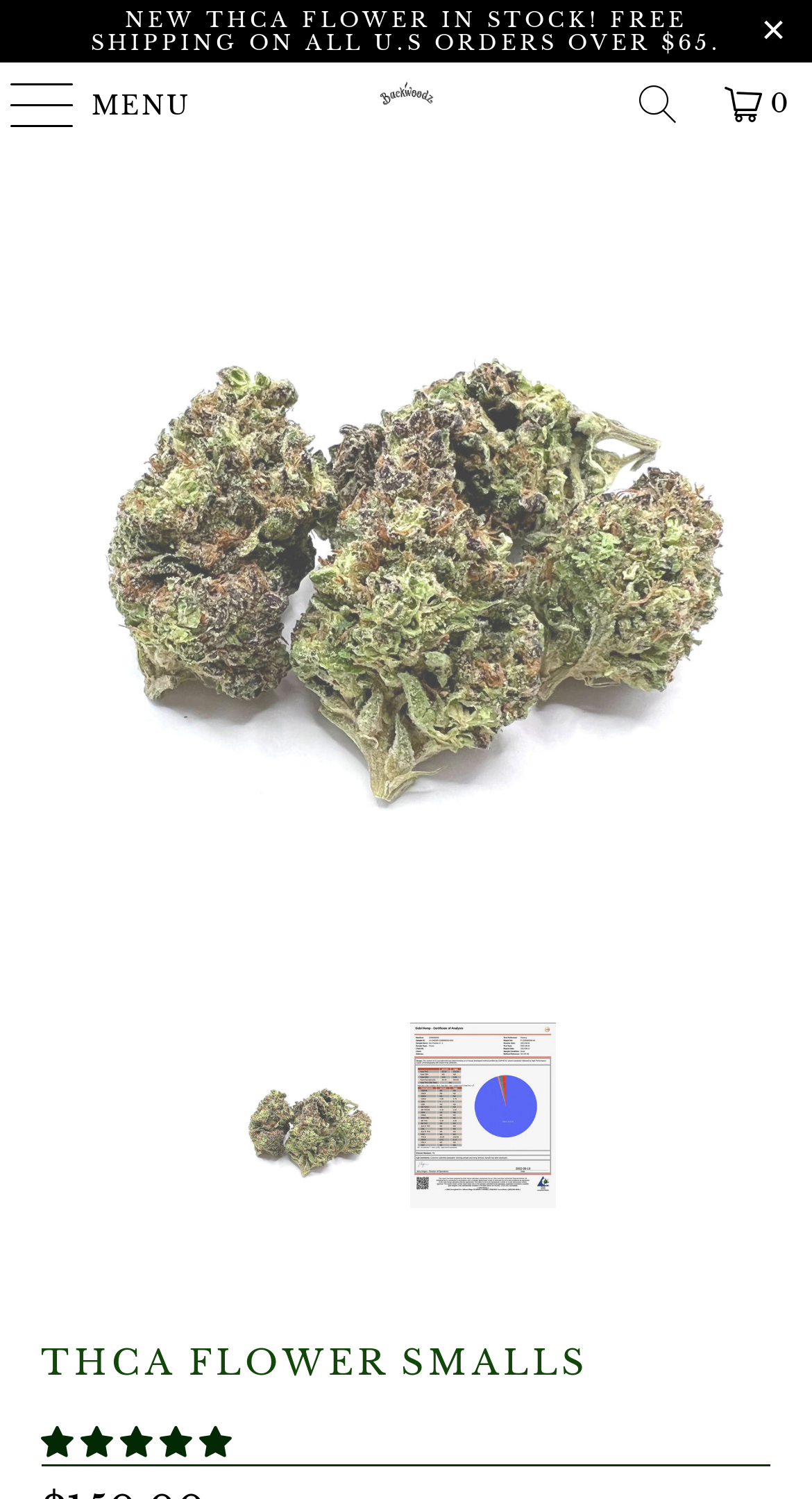Is there a navigation menu?
Please provide a single word or phrase as the answer based on the screenshot.

Yes